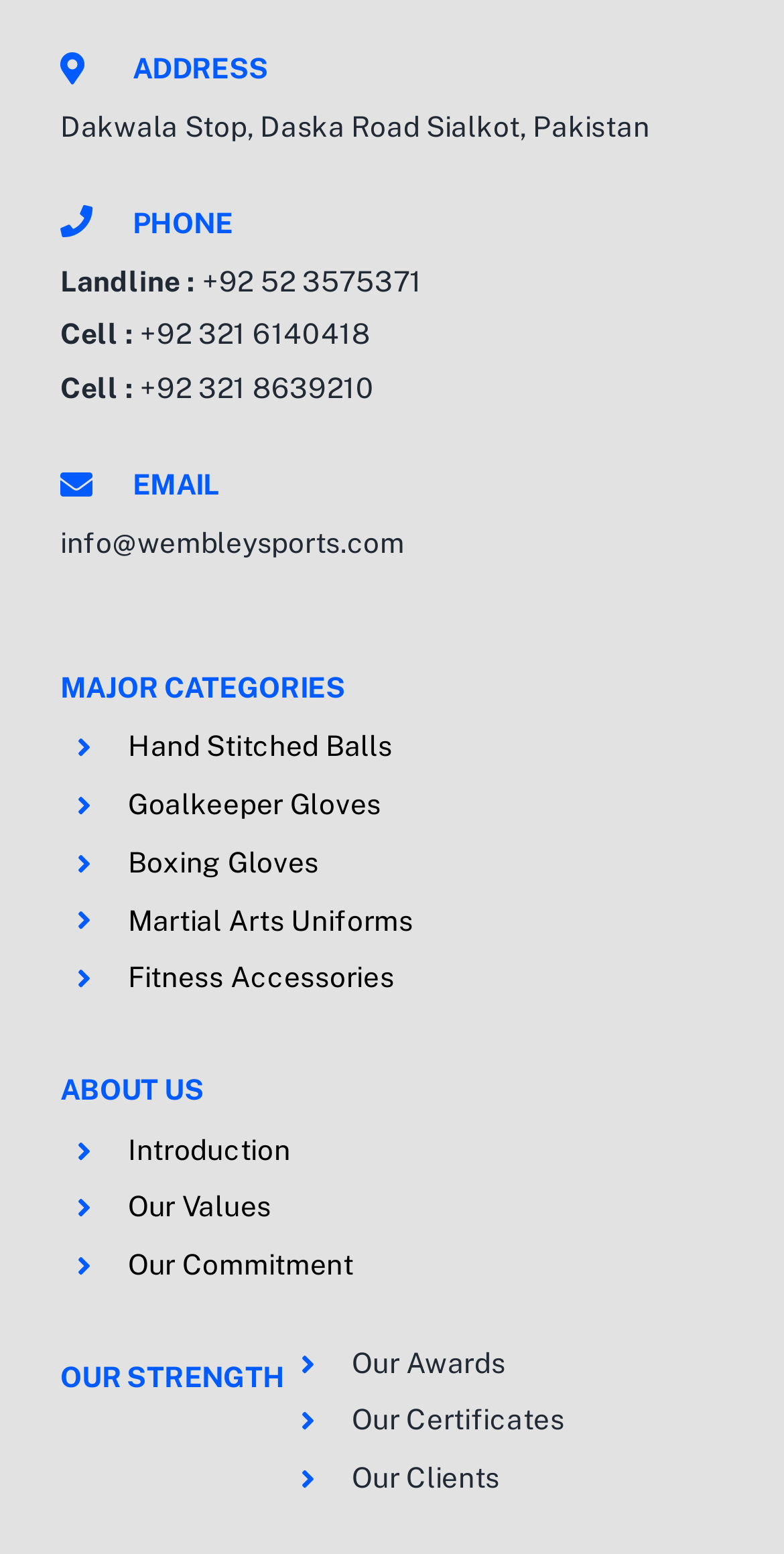Determine the bounding box coordinates of the section I need to click to execute the following instruction: "view Introduction". Provide the coordinates as four float numbers between 0 and 1, i.e., [left, top, right, bottom].

[0.163, 0.729, 0.37, 0.75]